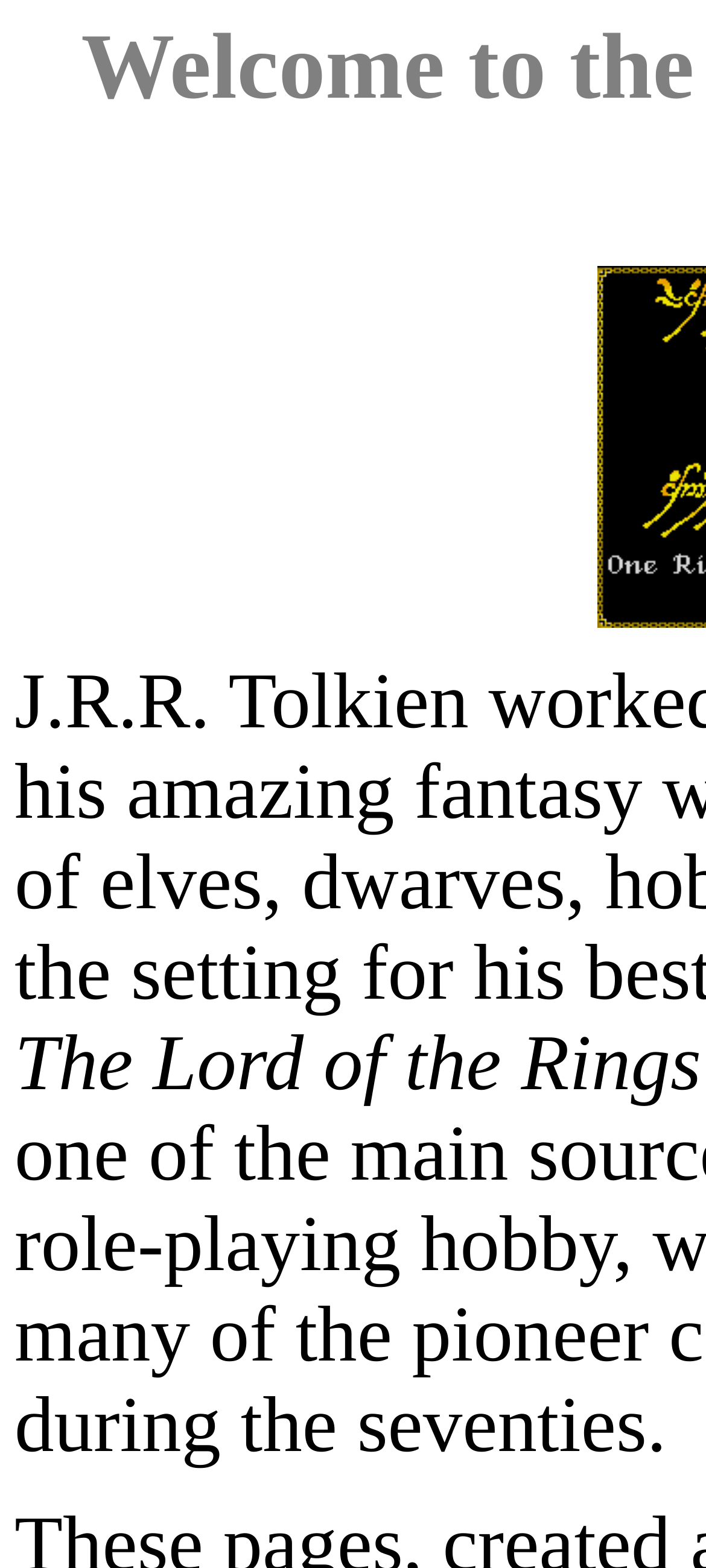Please find and provide the title of the webpage.

Welcome to the Tolkien computer games pages